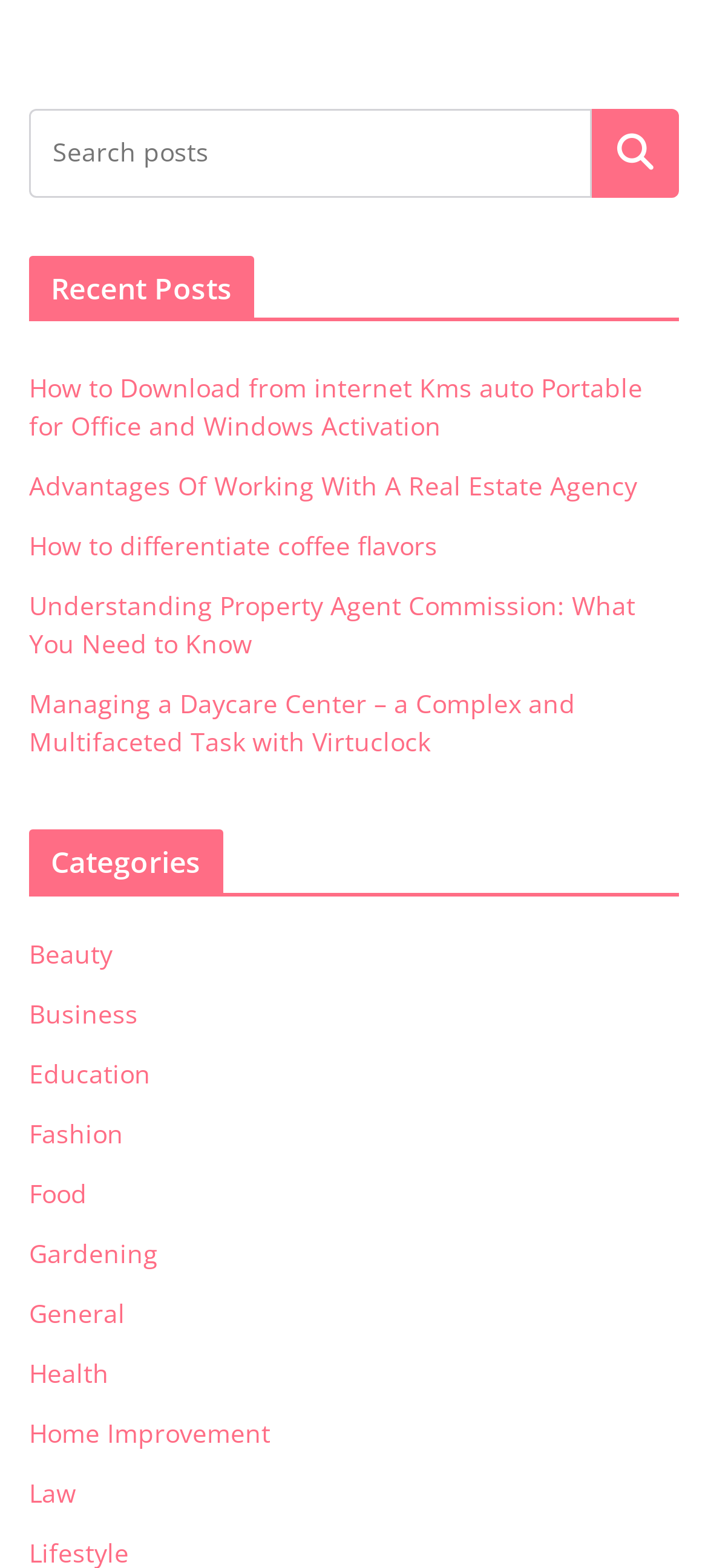Please find the bounding box coordinates of the element that must be clicked to perform the given instruction: "search for something". The coordinates should be four float numbers from 0 to 1, i.e., [left, top, right, bottom].

[0.041, 0.07, 0.836, 0.126]